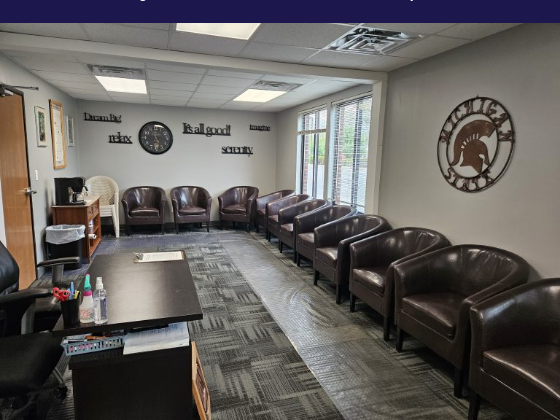Detail everything you observe in the image.

The image showcases a warm and inviting waiting area at J & A Counseling and Evaluation, designed for clients seeking support in substance abuse and mental health services. The space features comfortable brown leather chairs arranged neatly, providing a sense of comfort and relaxation. A round wall clock and decorative wall art add an inviting touch, with inspiring phrases like “Breathe,” “Feel good,” “Relax,” and “Serenity” adorning the walls, setting a calming atmosphere. 

In the foreground, a desk is equipped with various office supplies, including hand sanitizers, reflecting both professionalism and care for clients' well-being. The large windows allow natural light to flood the room, further enhancing the open and soothing environment. This thoughtfully designed waiting area exemplifies the commitment to creating a positive experience for those beginning their journey toward healing and recovery.